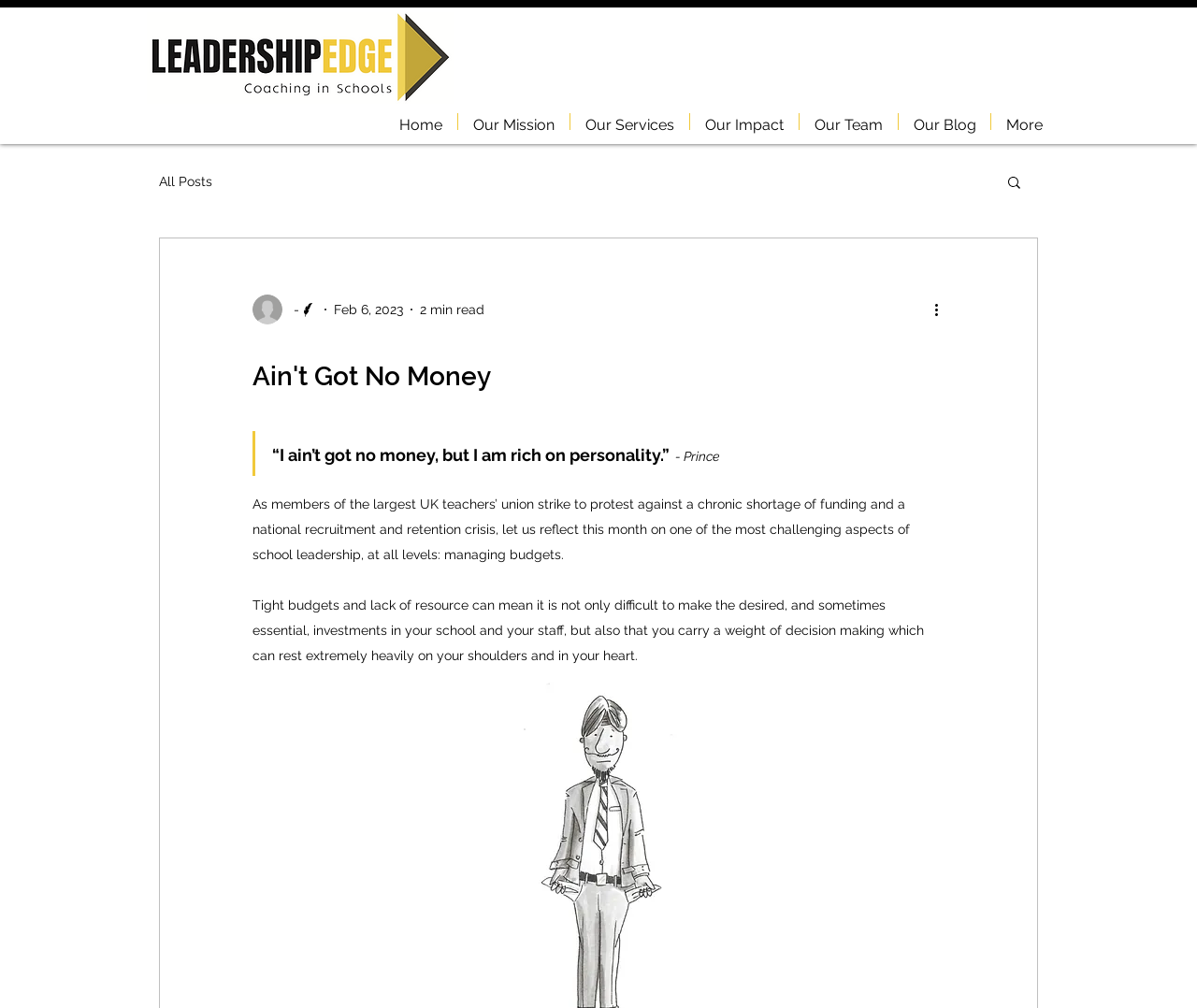Give a complete and precise description of the webpage's appearance.

The webpage appears to be a blog post or article page. At the top left corner, there is a logo image of "LE Logo.png". Next to it, there is a navigation menu with links to "Home", "Our Mission", "Our Services", "Our Impact", "Our Team", and "Our Blog". 

Below the navigation menu, there is another navigation section with a link to "All Posts" and a search button with a magnifying glass icon. 

The main content of the page starts with a writer's picture and their name, "Writer", on the left side. On the right side, there is a date "Feb 6, 2023" and a reading time "2 min read". 

Below the writer's information, there is a heading "Ain't Got No Money" and a blockquote with a quote from Prince. The quote is "“I ain’t got no money, but I am rich on personality.” - Prince". 

Following the quote, there are two paragraphs of text. The first paragraph discusses the challenges of school leadership, particularly managing budgets, in the context of a teachers' union strike in the UK. The second paragraph elaborates on the difficulties of making decisions with tight budgets and limited resources.